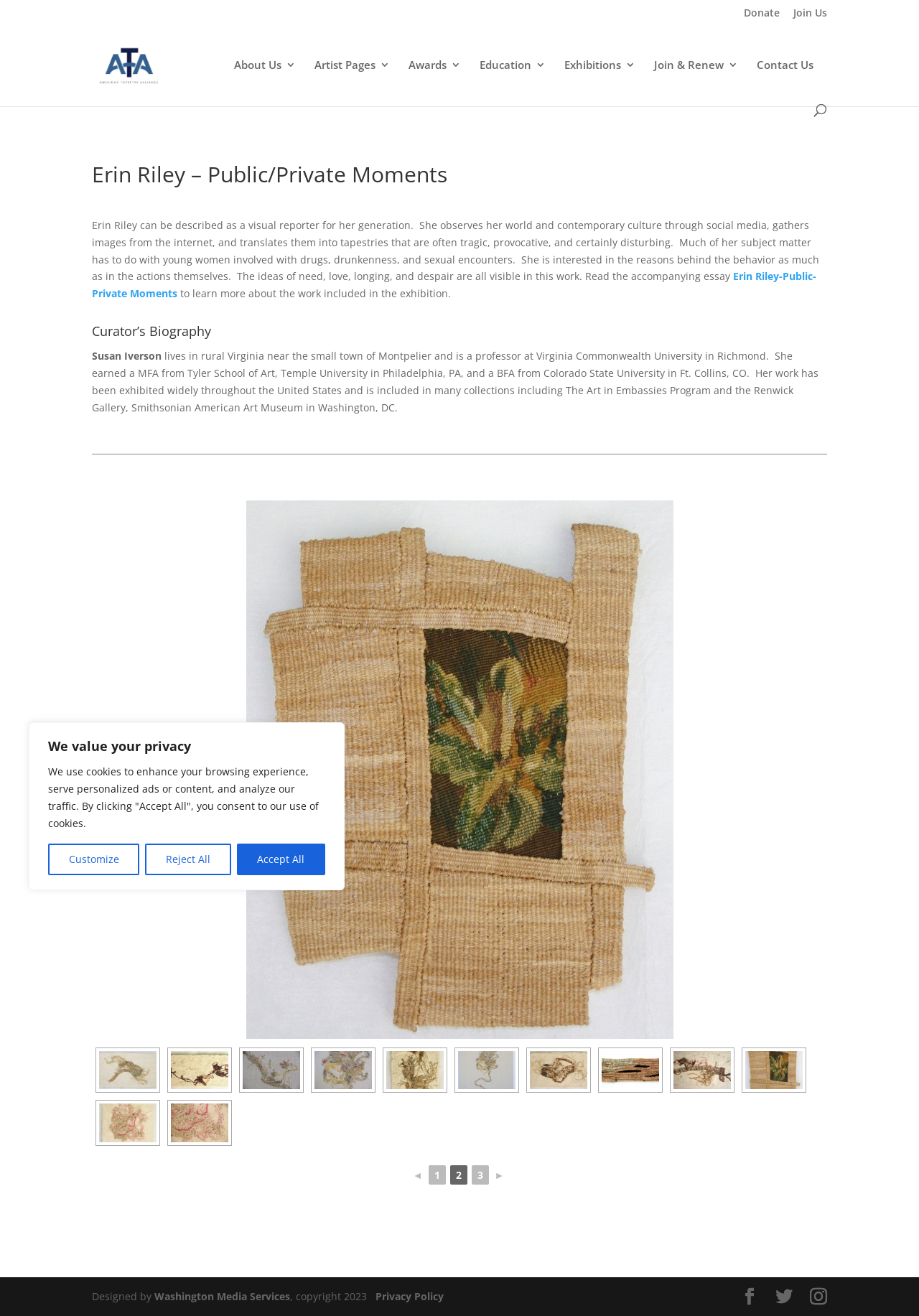Refer to the element description title="Dorothy Clews, "Bloom III"" and identify the corresponding bounding box in the screenshot. Format the coordinates as (top-left x, top-left y, bottom-right x, bottom-right y) with values in the range of 0 to 1.

[0.186, 0.839, 0.248, 0.868]